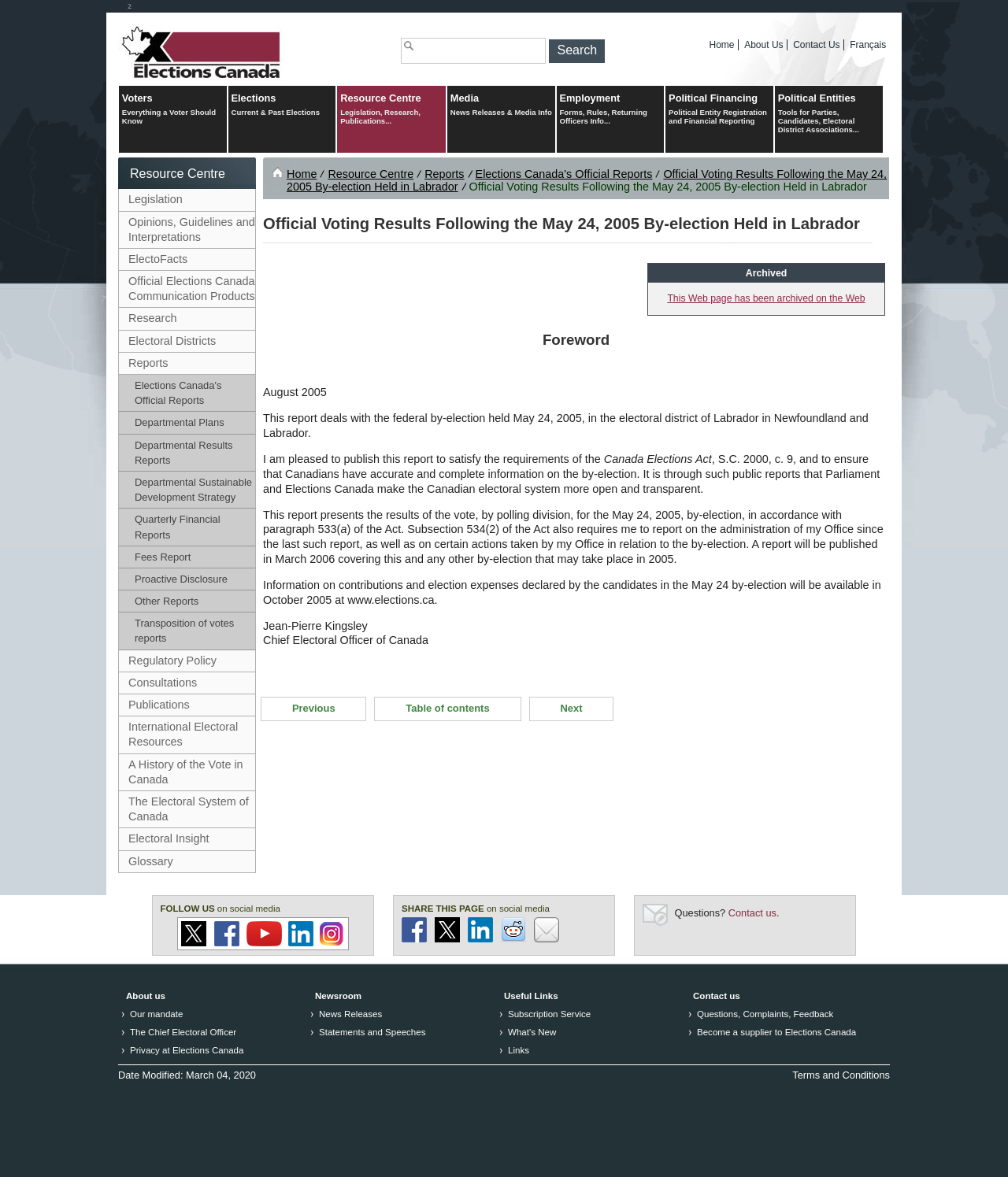Please answer the following question using a single word or phrase: 
What is the purpose of the report?

To satisfy the requirements of the Canada Elections Act